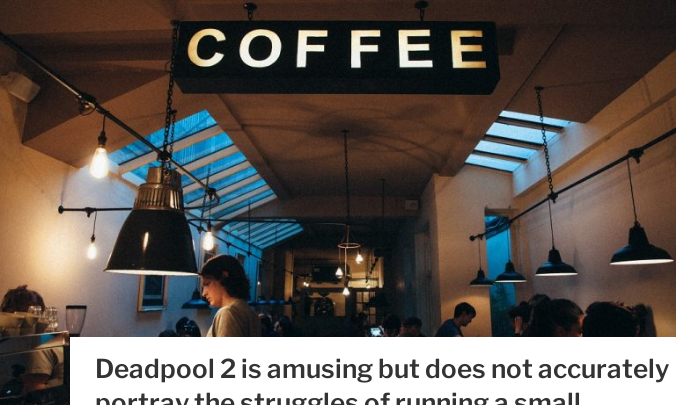Convey all the details present in the image.

The image showcases a cozy coffee shop atmosphere, highlighted by a prominent "COFFEE" sign hanging from the ceiling, which draws attention to the cafe's theme. Within the space, patrons immerse themselves in the inviting ambiance, with warm lighting from hanging lamps enhancing the scene. A few individuals are seen attending to their activities, suggesting a lively yet relaxed environment. Accompanying the visual is the caption discussing how the movie "Deadpool 2," while entertaining, fails to accurately depict the challenges faced by small business owners, reflecting on the broader narrative of entrepreneurship in the media. This juxtaposition of the charming coffee shop setting with the serious undertone of the caption invites viewers to appreciate both the delightful atmosphere and the realities of running a small business.